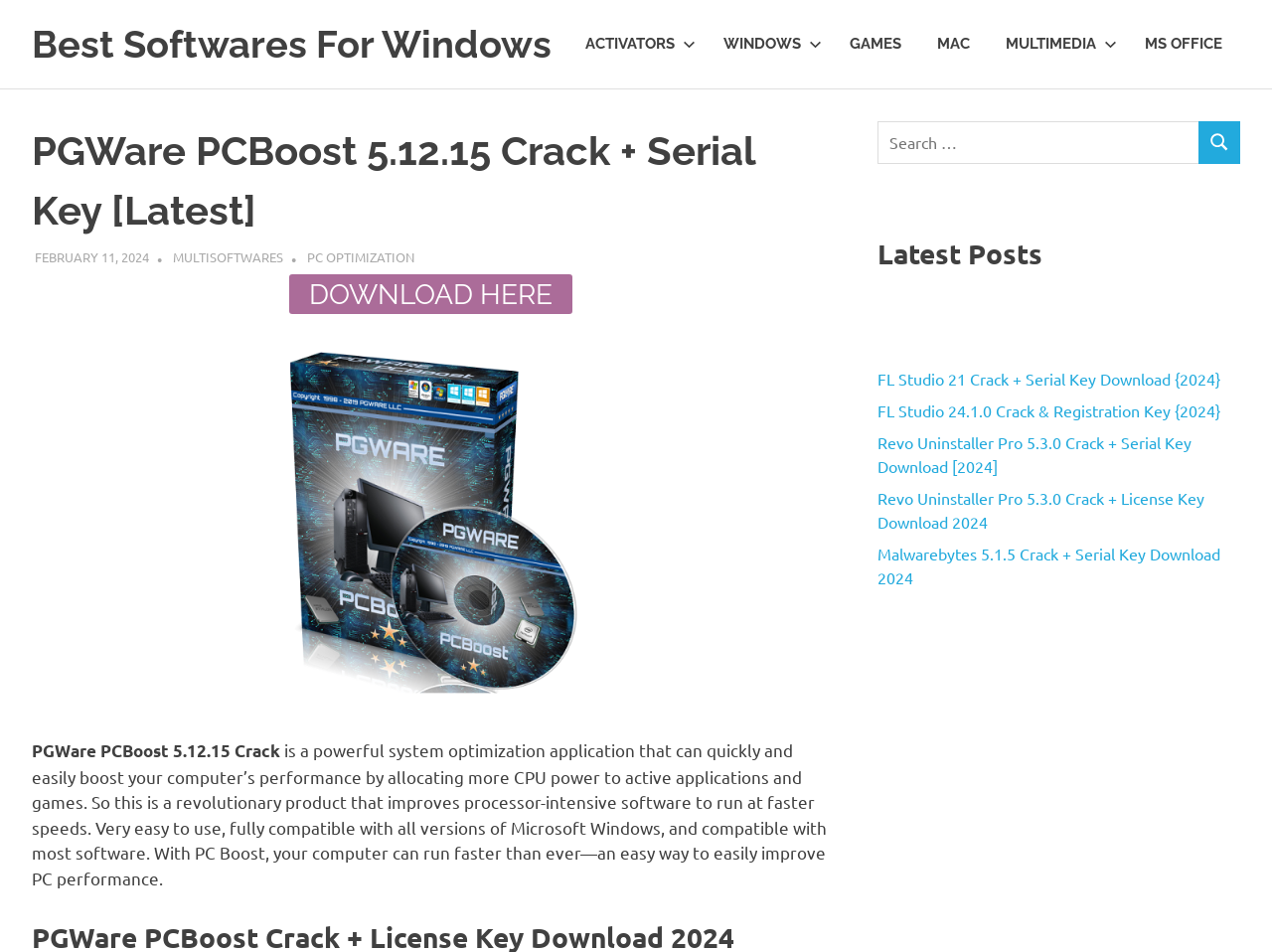Create a detailed narrative describing the layout and content of the webpage.

The webpage is about PGWare PCBoost 5.12.15 Crack, a system optimization application. At the top, there is a navigation menu with six links: ACTIVATORS, WINDOWS, GAMES, MAC, MULTIMEDIA, and MS OFFICE. Below the navigation menu, there is a header section with a title "PGWare PCBoost 5.12.15 Crack + Serial Key [Latest]" and three links: FEBRUARY 11, 2024, MULTISOFTWARES, and PC OPTIMIZATION.

On the left side of the page, there is an image of PGWare PCBoost Crack, and below it, there is a brief description of the software, stating that it can quickly and easily boost computer performance by allocating more CPU power to active applications and games. The description also mentions that it is easy to use, compatible with all versions of Microsoft Windows, and compatible with most software.

On the right side of the page, there is a search box with a label "Search for:" and a SEARCH button. Below the search box, there is a section titled "Latest Posts" with five links to different software crack and serial key downloads, including FL Studio, Revo Uninstaller Pro, and Malwarebytes.

At the top-left corner of the page, there are two links: "Best Softwares For Windows" and "Free Serial Keys for Crack Softwares".